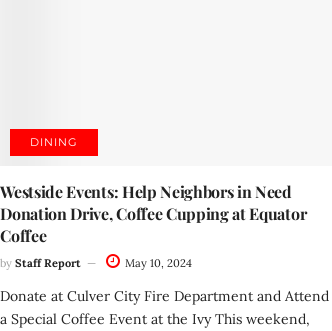What is the date of the article?
Please ensure your answer to the question is detailed and covers all necessary aspects.

The date of the article can be found in the caption, which states 'dated May 10, 2024'. This information is explicitly provided in the caption, making it a straightforward answer.